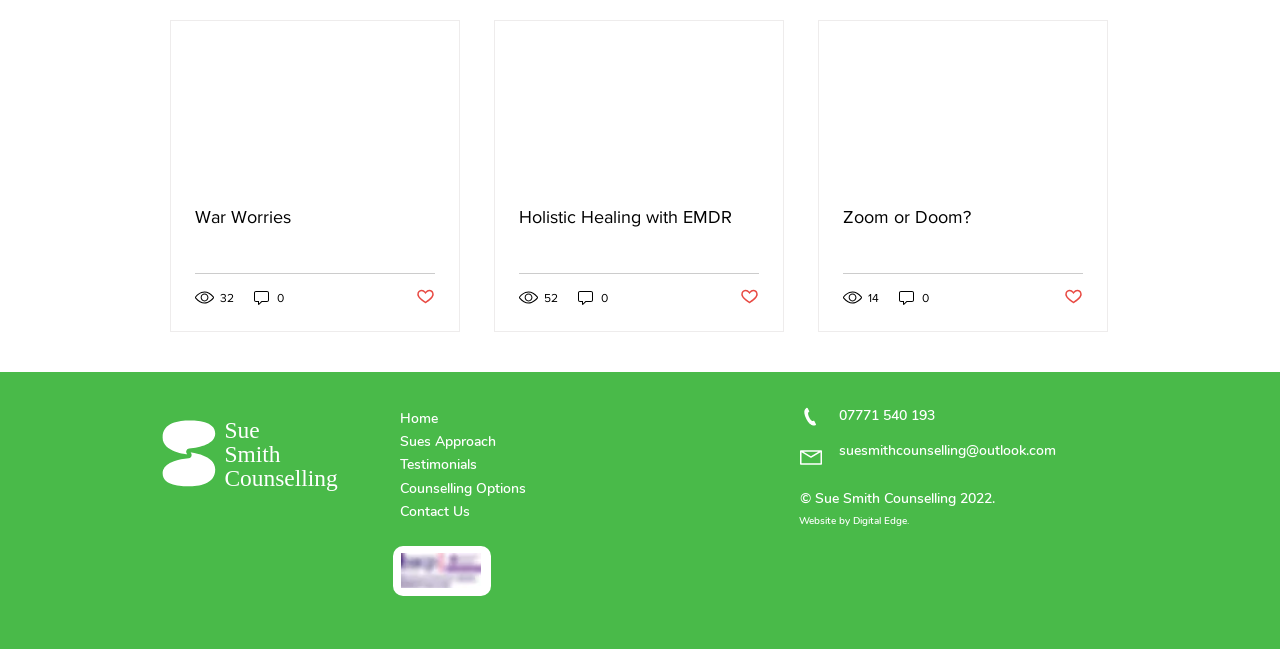Find and provide the bounding box coordinates for the UI element described with: "parent_node: Zoom or Doom?".

[0.64, 0.032, 0.865, 0.281]